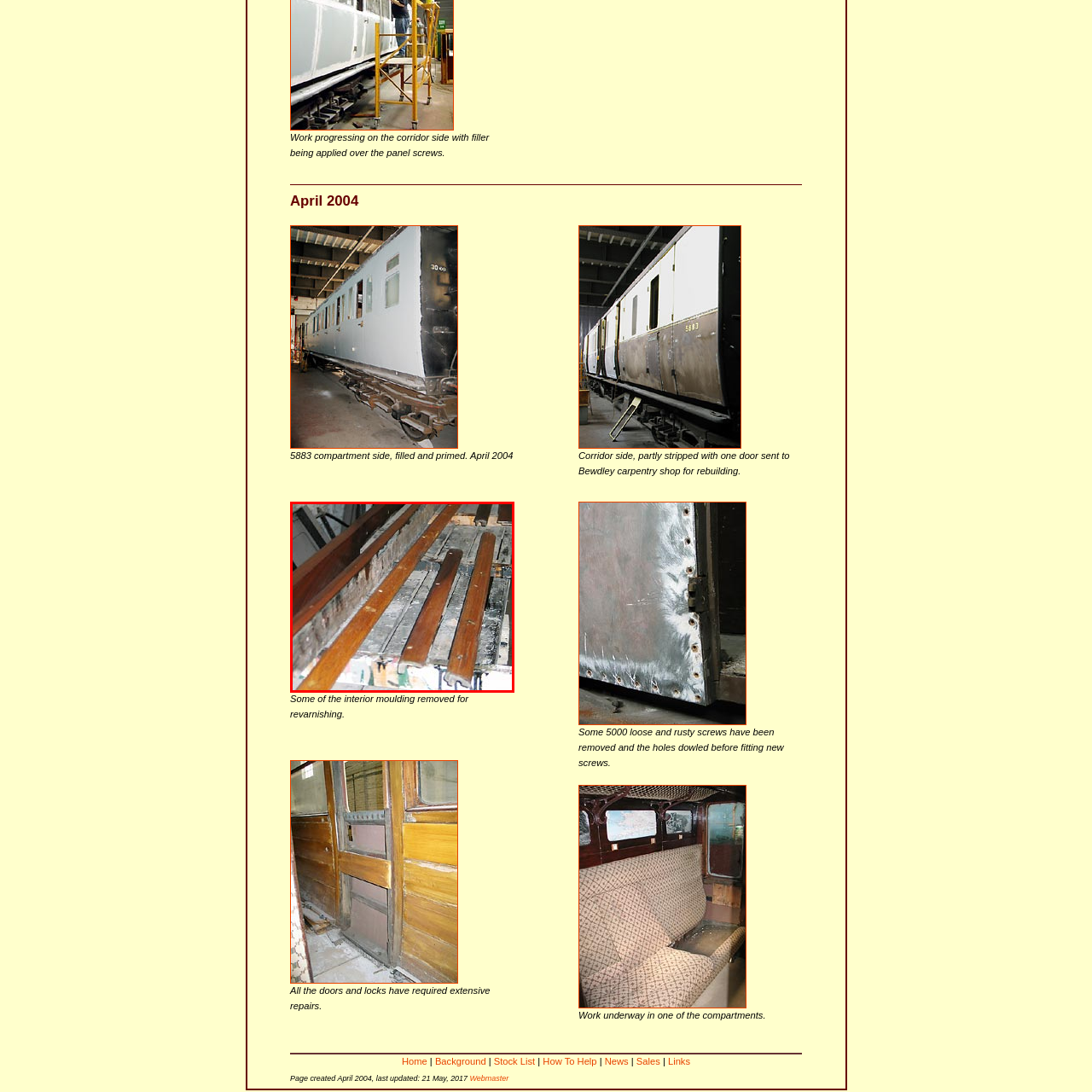Is the workshop environment focused on restoring modern fixtures?
Look at the section marked by the red bounding box and provide a single word or phrase as your answer.

No